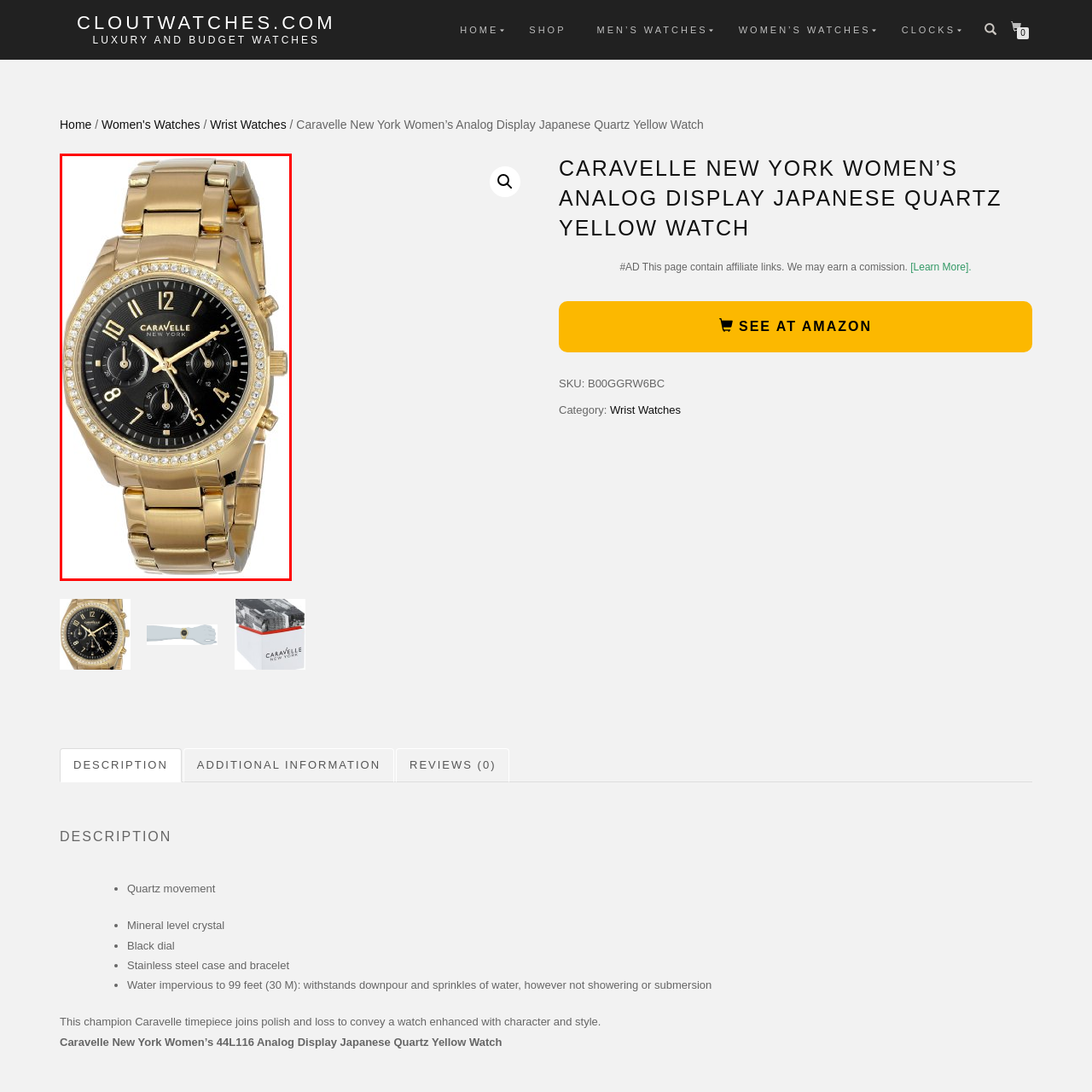Describe the scene captured within the highlighted red boundary in great detail.

This image features the Caravelle New York Women's Analog Display Japanese Quartz Yellow Watch, showcasing a striking combination of style and functionality. The watch features a black dial elegantly complemented by golden hour markers and hands, creating a bold contrast. Encircling the dial is a bezel adorned with sparkling crystals, adding a touch of glamour to this timepiece. The watch is crafted with a solid gold-tone stainless steel case and bracelet, ensuring durability and a luxurious appearance. This versatile watch is perfect for both casual and formal occasions, embodying a chic yet sophisticated aesthetic for the modern woman.